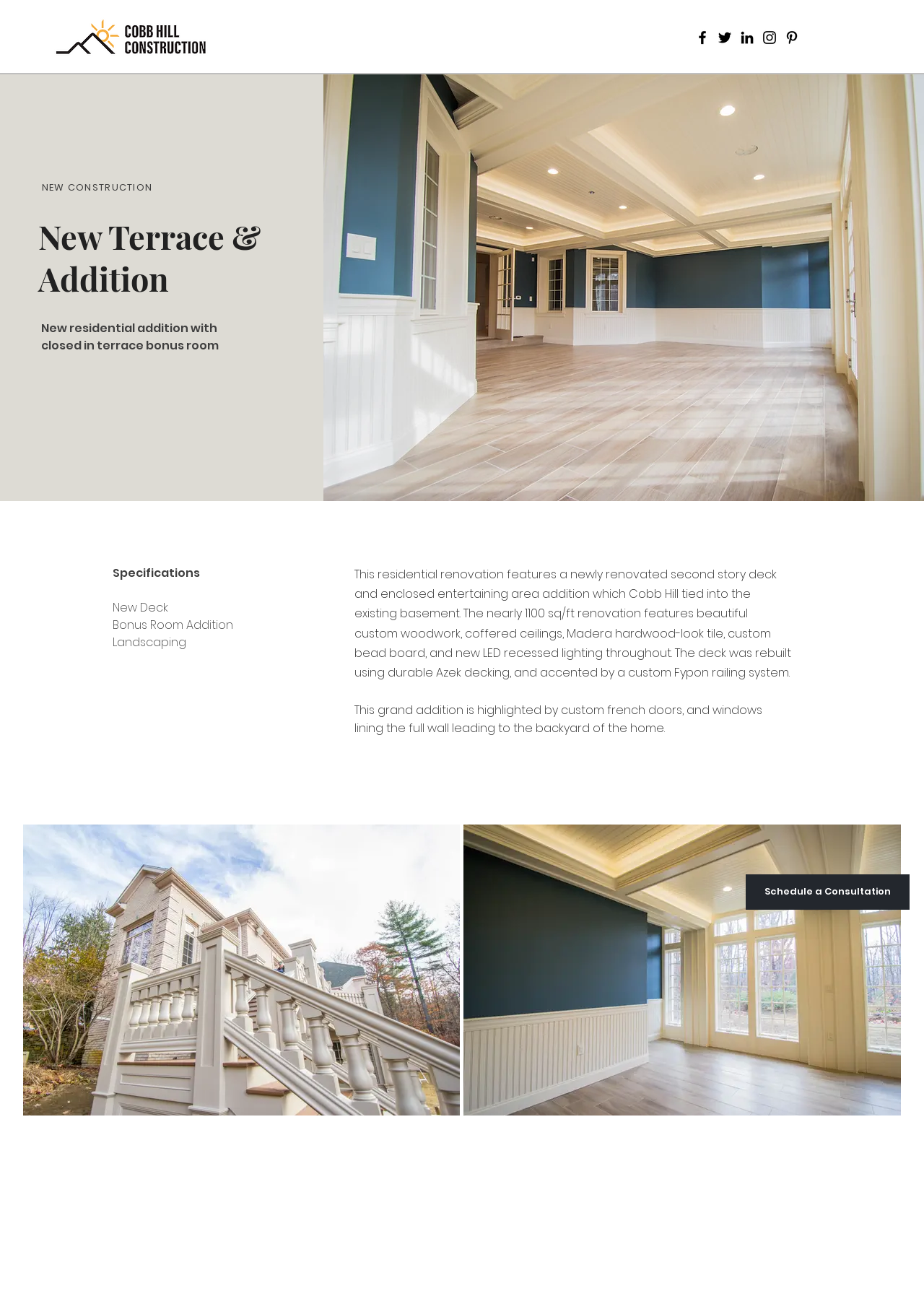Write a detailed summary of the webpage.

This webpage is about a new residential home, specifically a terrace addition, located in a secluded country setting in Auburn, New Hampshire. At the top of the page, there is a small image and a "Widget Didn't Load" text. Below that, there is a social bar with links to Facebook, Twitter, LinkedIn, Instagram, and Pinterest, each represented by an icon.

The main content of the page starts with a heading "New Terrace & Addition" followed by a brief description of the residential addition. Below that, there is a large image of the home, taking up most of the width of the page.

To the left of the image, there are several sections of text, including "Specifications", "New Deck", "Bonus Room Addition", and "Landscaping". These sections are followed by a detailed description of the renovation, highlighting the custom woodwork, coffered ceilings, and other features.

Below the text, there are two large buttons, each containing an image. The first button is located on the left side of the page, and the second button is on the right side. These buttons likely contain additional images of the home.

At the very bottom of the page, there is a call-to-action button "Schedule a Consultation".